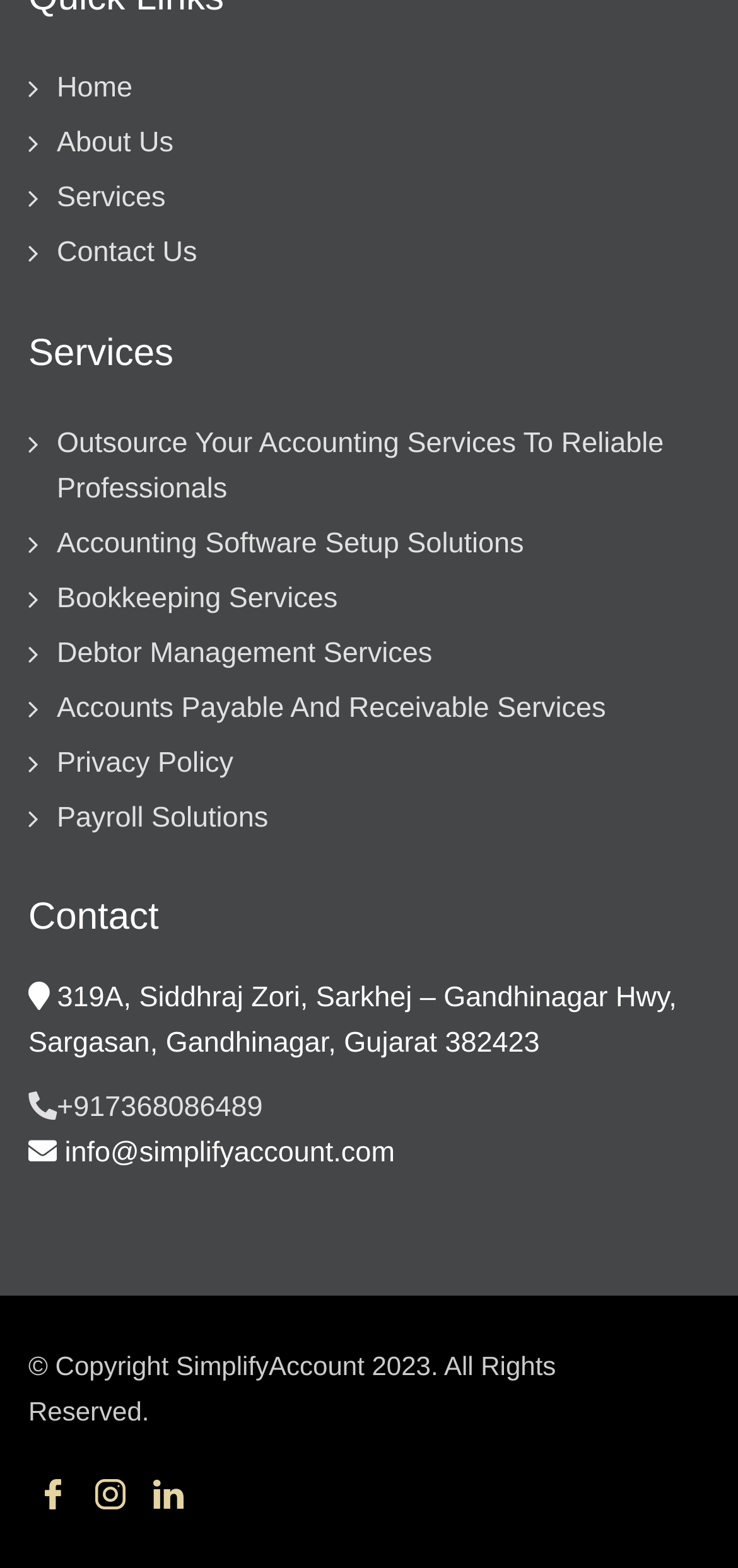Please identify the bounding box coordinates of the element's region that needs to be clicked to fulfill the following instruction: "Read more about the t-shirt". The bounding box coordinates should consist of four float numbers between 0 and 1, i.e., [left, top, right, bottom].

None